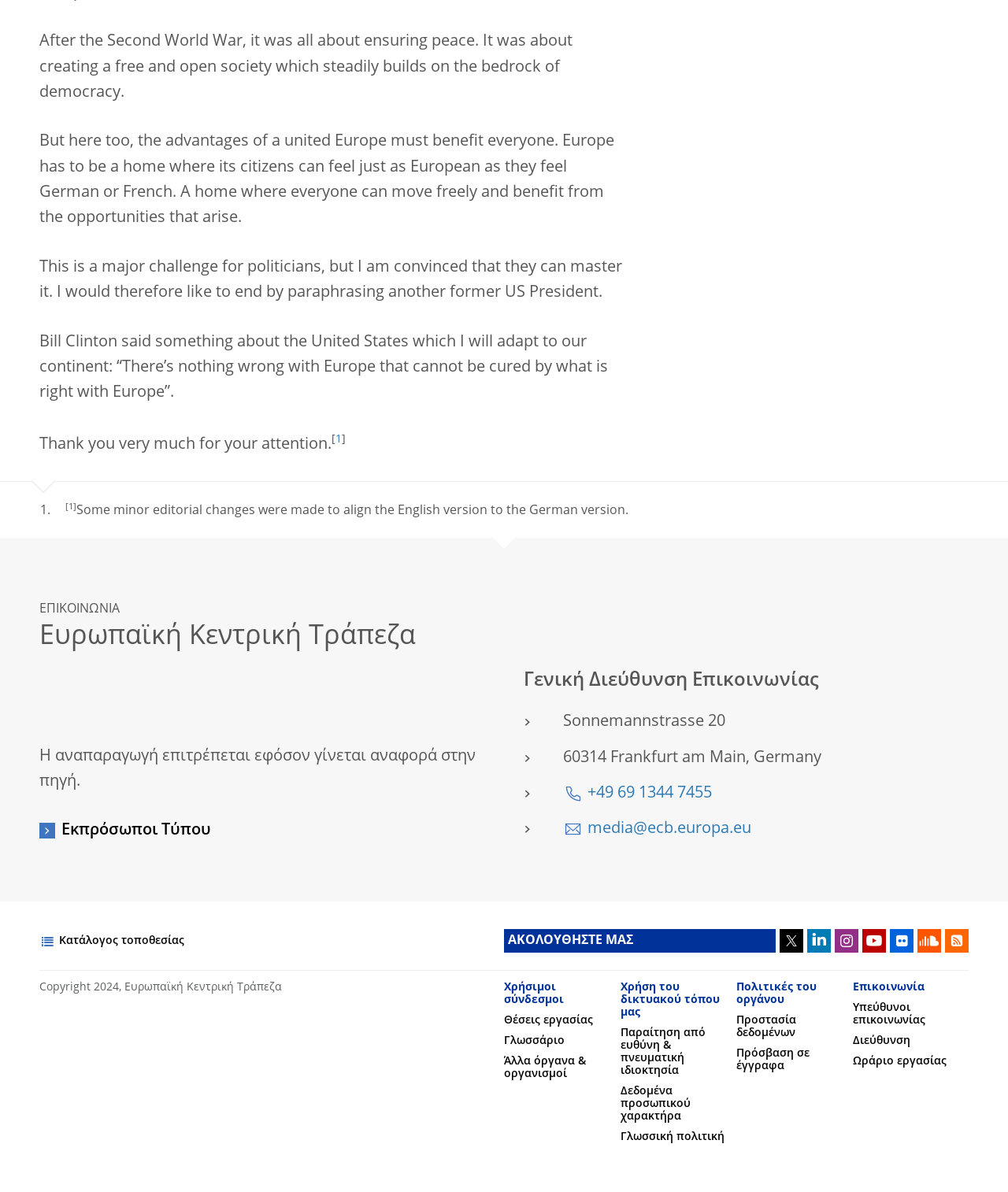Provide your answer in one word or a succinct phrase for the question: 
What is the title of the section that contains the links to 'Θέσεις εργασίας', 'Γλωσσάριο', and 'Άλλα όργανα & οργανισμοί'?

Χρήσιμοι σύνδεσμοι